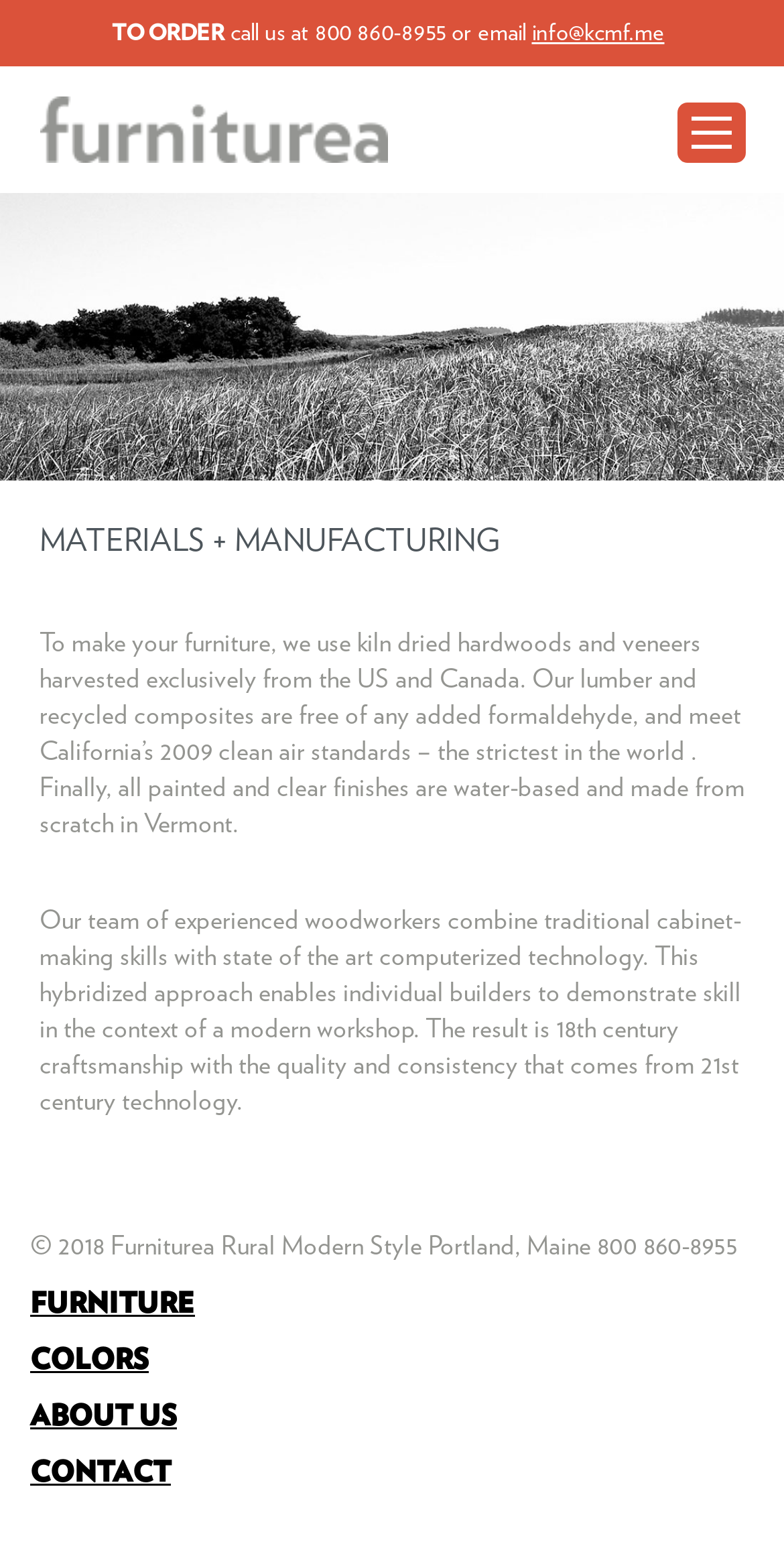Determine the bounding box for the UI element as described: "COLORS". The coordinates should be represented as four float numbers between 0 and 1, formatted as [left, top, right, bottom].

[0.038, 0.869, 0.19, 0.887]